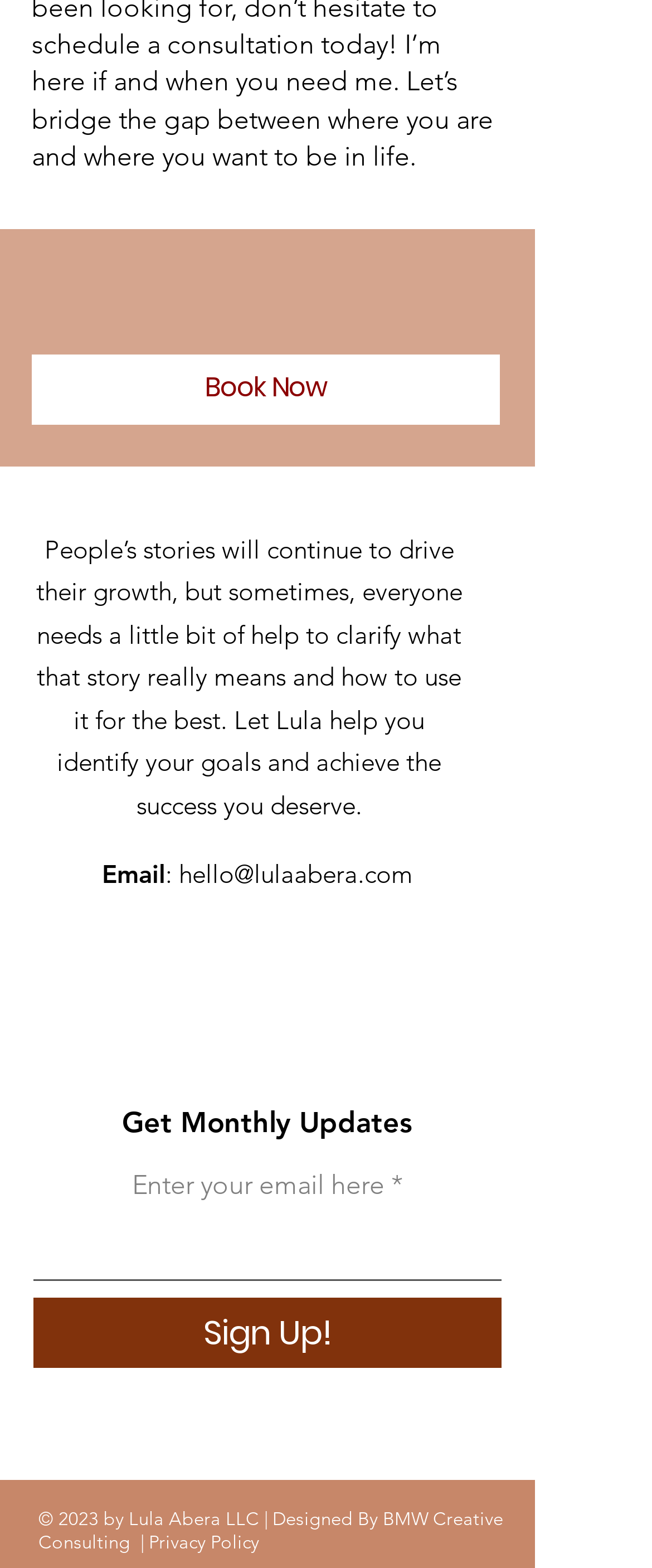Can you find the bounding box coordinates for the element that needs to be clicked to execute this instruction: "Book a consultation"? The coordinates should be given as four float numbers between 0 and 1, i.e., [left, top, right, bottom].

[0.049, 0.226, 0.767, 0.27]